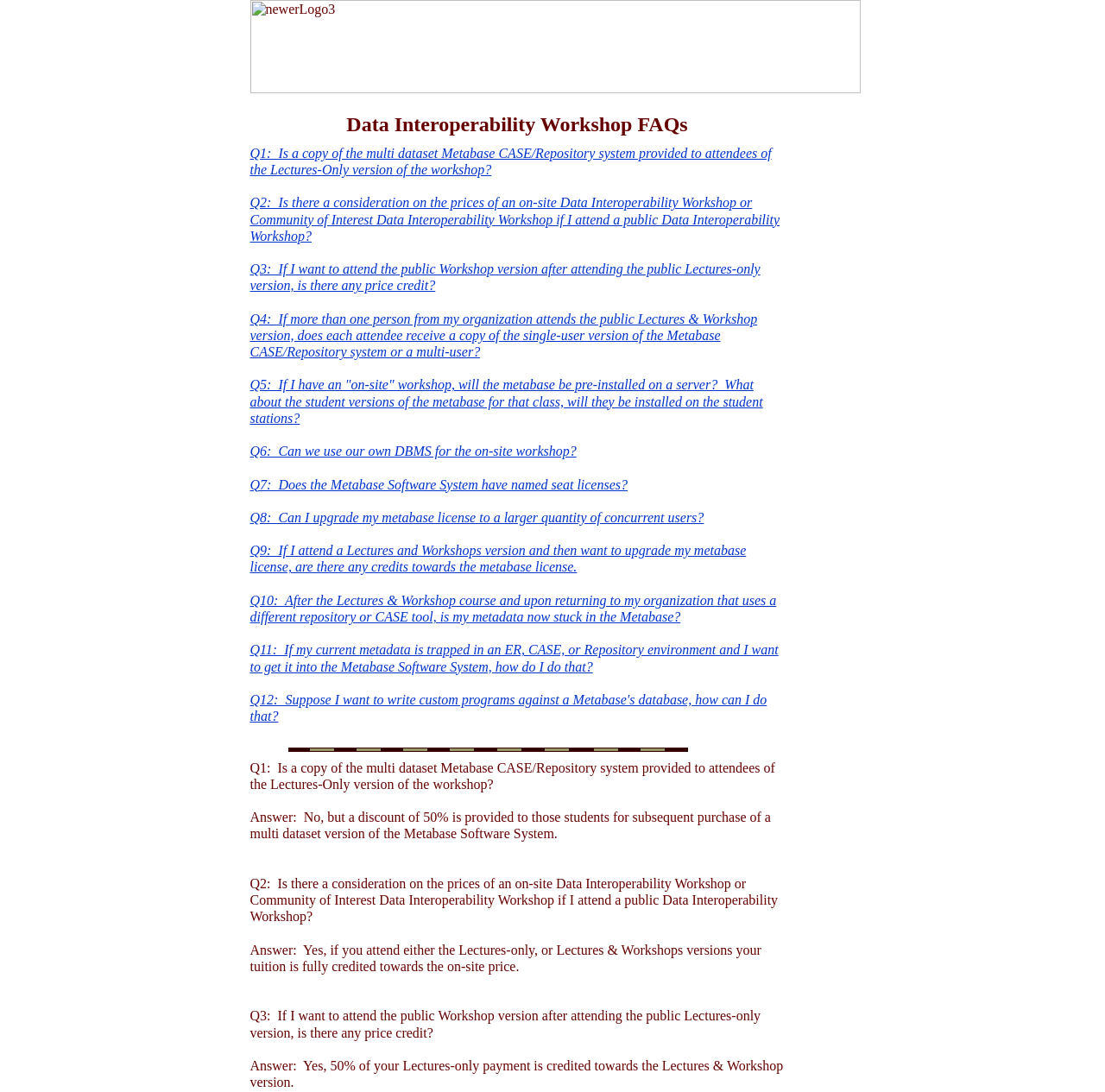Determine the bounding box coordinates of the section I need to click to execute the following instruction: "click the Data Interoperability Workshop FAQs heading". Provide the coordinates as four float numbers between 0 and 1, i.e., [left, top, right, bottom].

[0.226, 0.103, 0.71, 0.126]